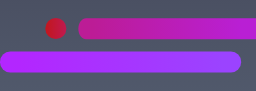Create a detailed narrative of what is happening in the image.

The image features a dynamic graphic design characterized by vibrant colors and abstract shapes. A small, red circle sits to the left, contrasting sharply with a series of horizontal bars that transition in hue from bright purple to a deeper shade, adding depth and visual interest. The arrangement suggests movement and flow, reflecting a modern aesthetic often utilized in digital user interfaces or promotional materials, possibly hinting at themes of communication, connection, or dynamic content delivery. This design choice resonates with the emphasis on innovation and engagement found in contemporary educational contexts, such as data management training.